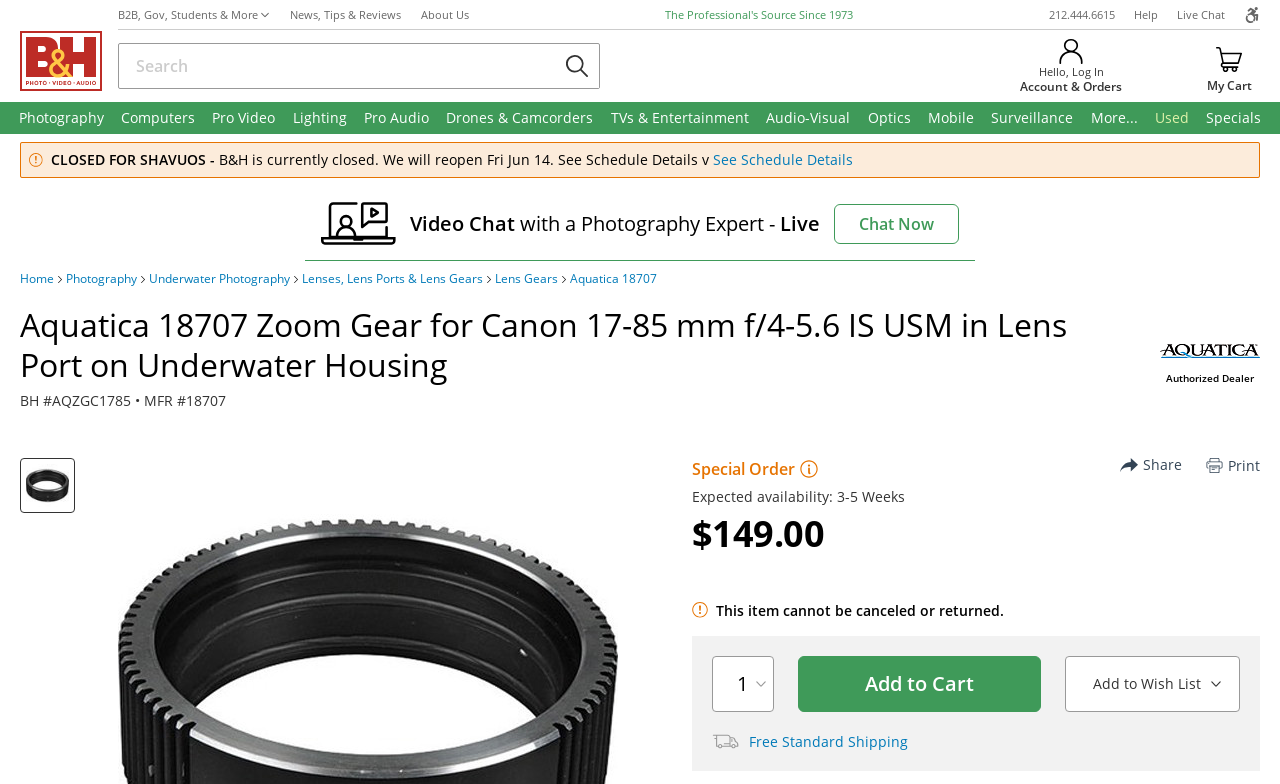Please identify the bounding box coordinates of the region to click in order to complete the given instruction: "View product overview". The coordinates should be four float numbers between 0 and 1, i.e., [left, top, right, bottom].

[0.02, 0.256, 0.111, 0.31]